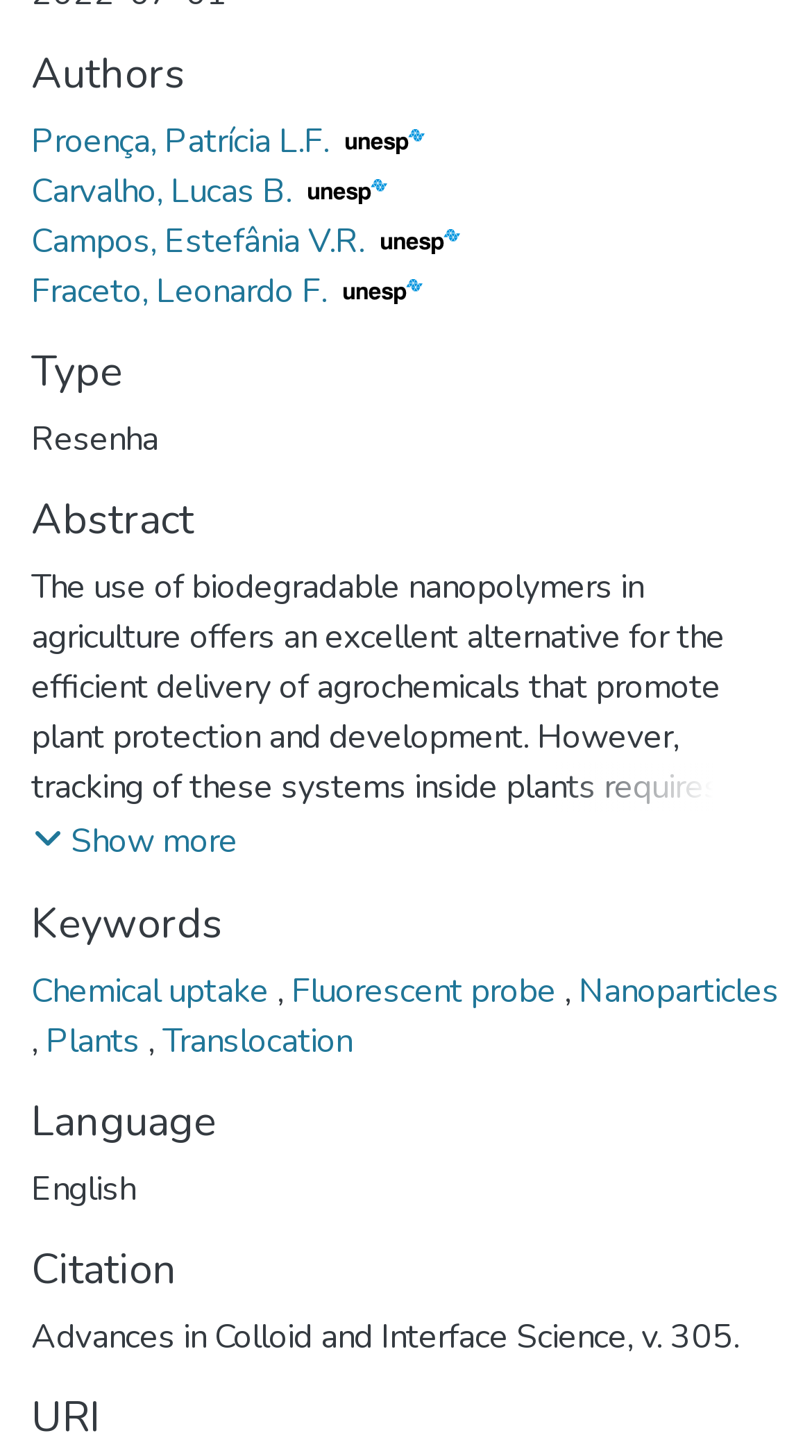What is the title of the first section?
Please answer using one word or phrase, based on the screenshot.

Authors